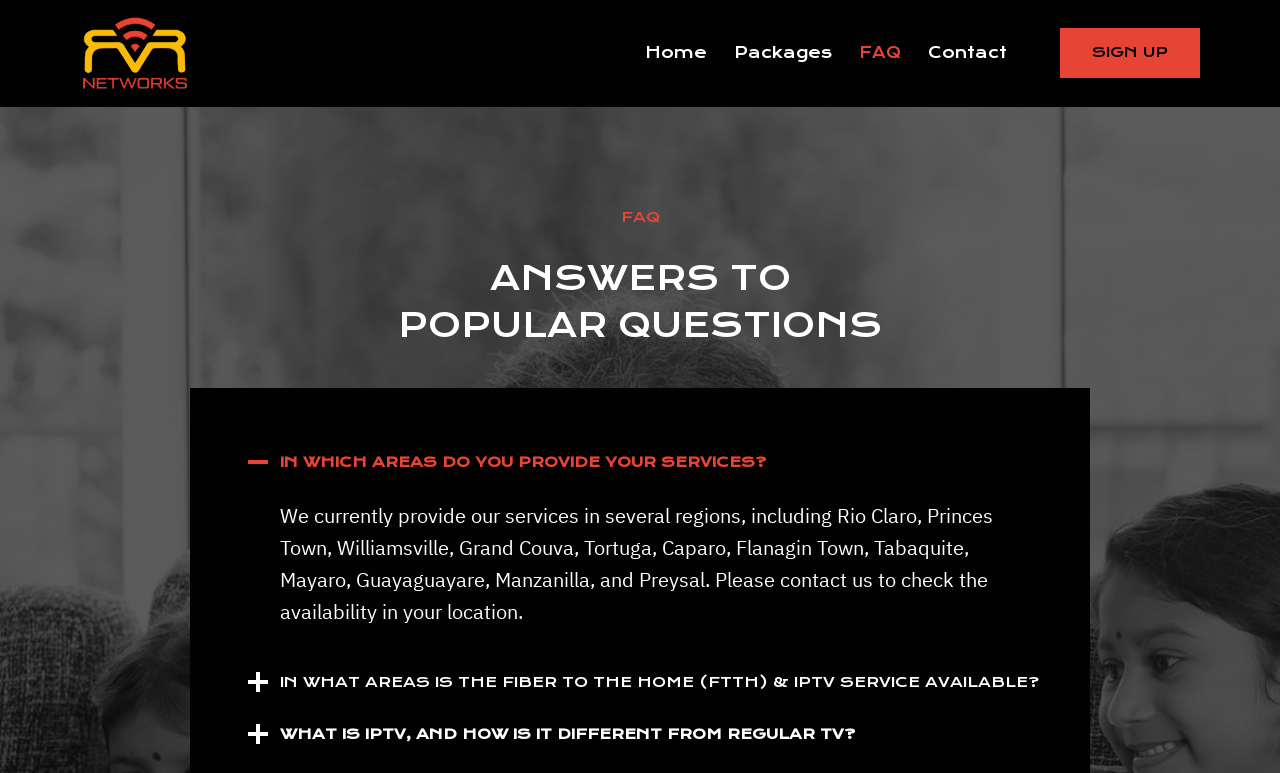Please locate the bounding box coordinates for the element that should be clicked to achieve the following instruction: "View FAQ page". Ensure the coordinates are given as four float numbers between 0 and 1, i.e., [left, top, right, bottom].

[0.66, 0.042, 0.714, 0.096]